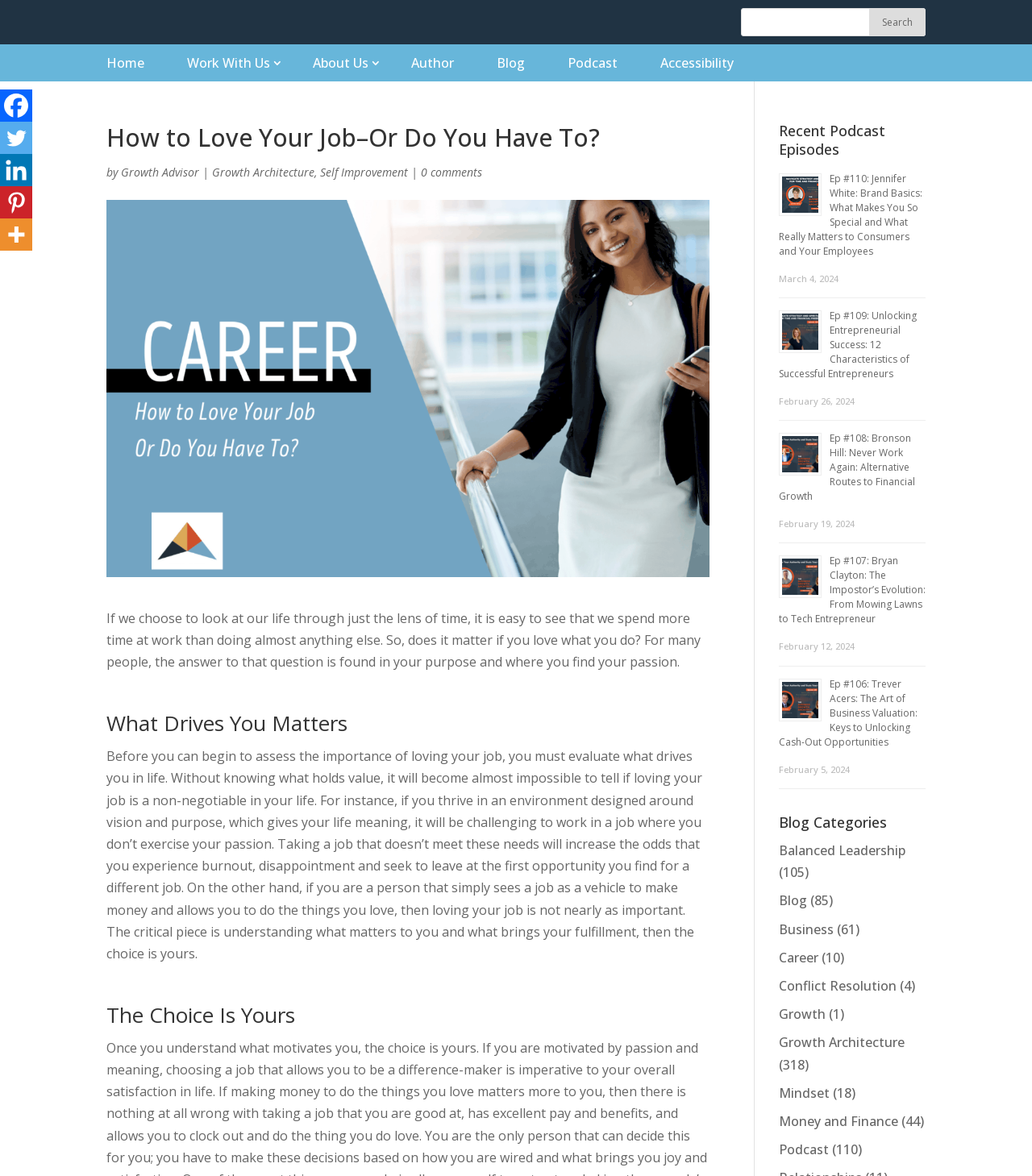Locate the bounding box coordinates of the area where you should click to accomplish the instruction: "Listen to the podcast 'Ep #110: Jennifer White: Brand Basics: What Makes You So Special and What Really Matters to Consumers and Your Employees'".

[0.755, 0.146, 0.894, 0.219]